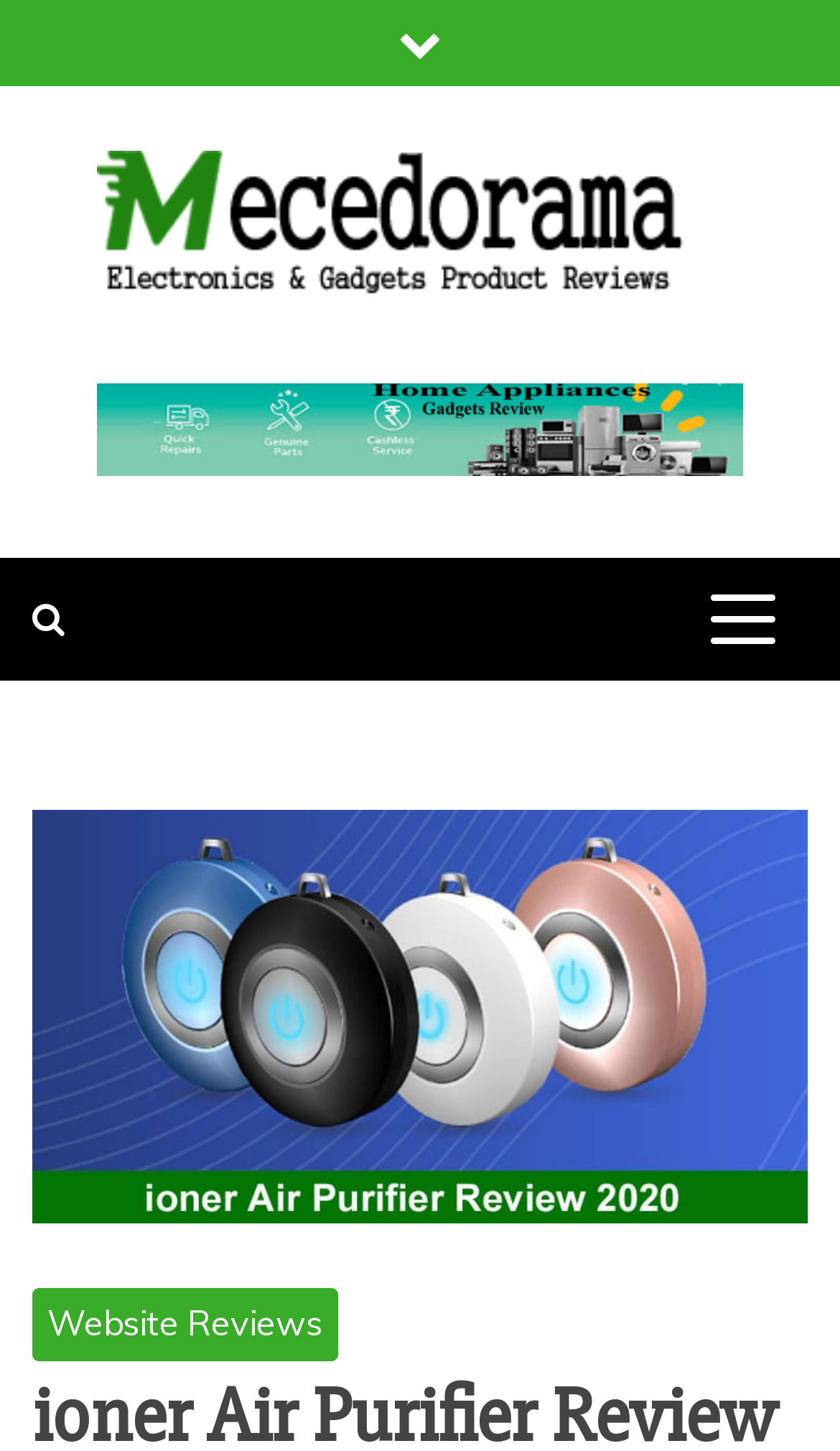What is the category of the product review?
Please answer the question with a single word or phrase, referencing the image.

Electronics & Gadgets